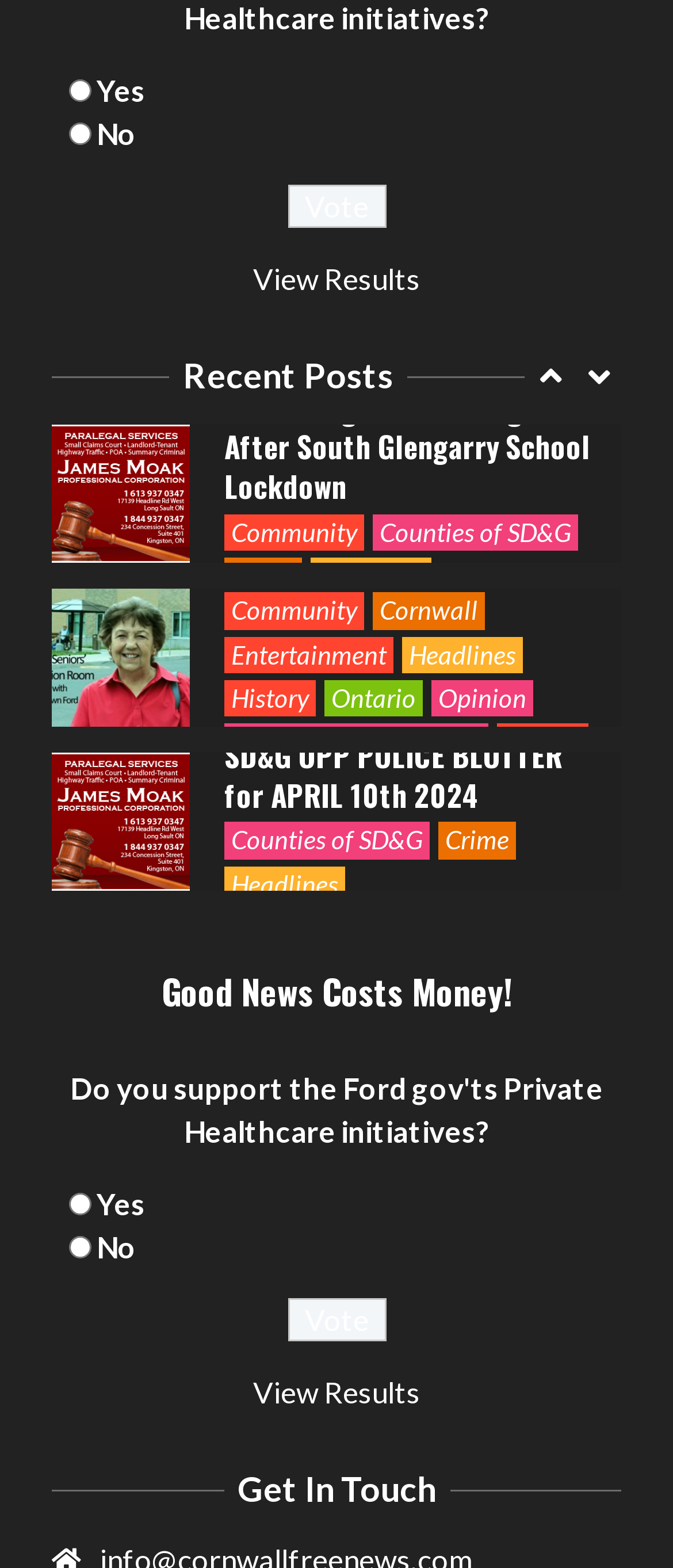How many radio buttons are there?
Based on the image, give a one-word or short phrase answer.

2